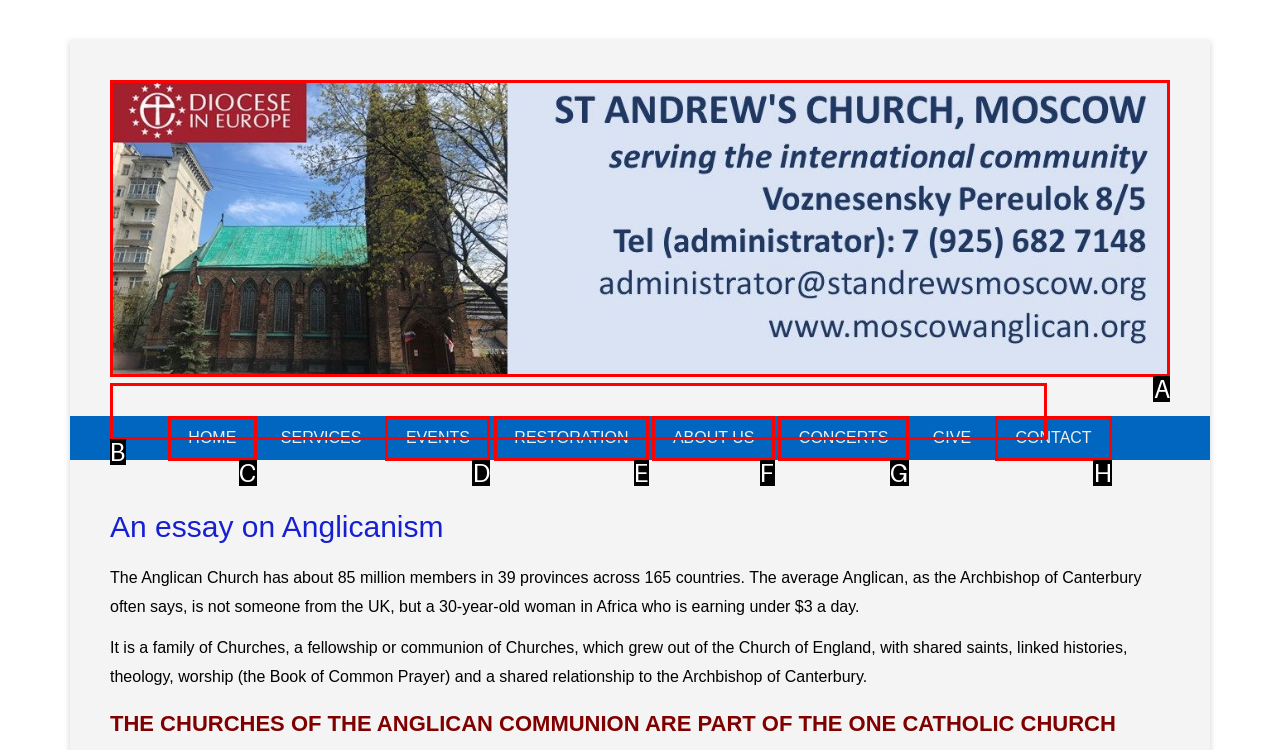Tell me which one HTML element I should click to complete the following task: Click on the 'St. Andrew's Anglican Church, Moscow' link Answer with the option's letter from the given choices directly.

A